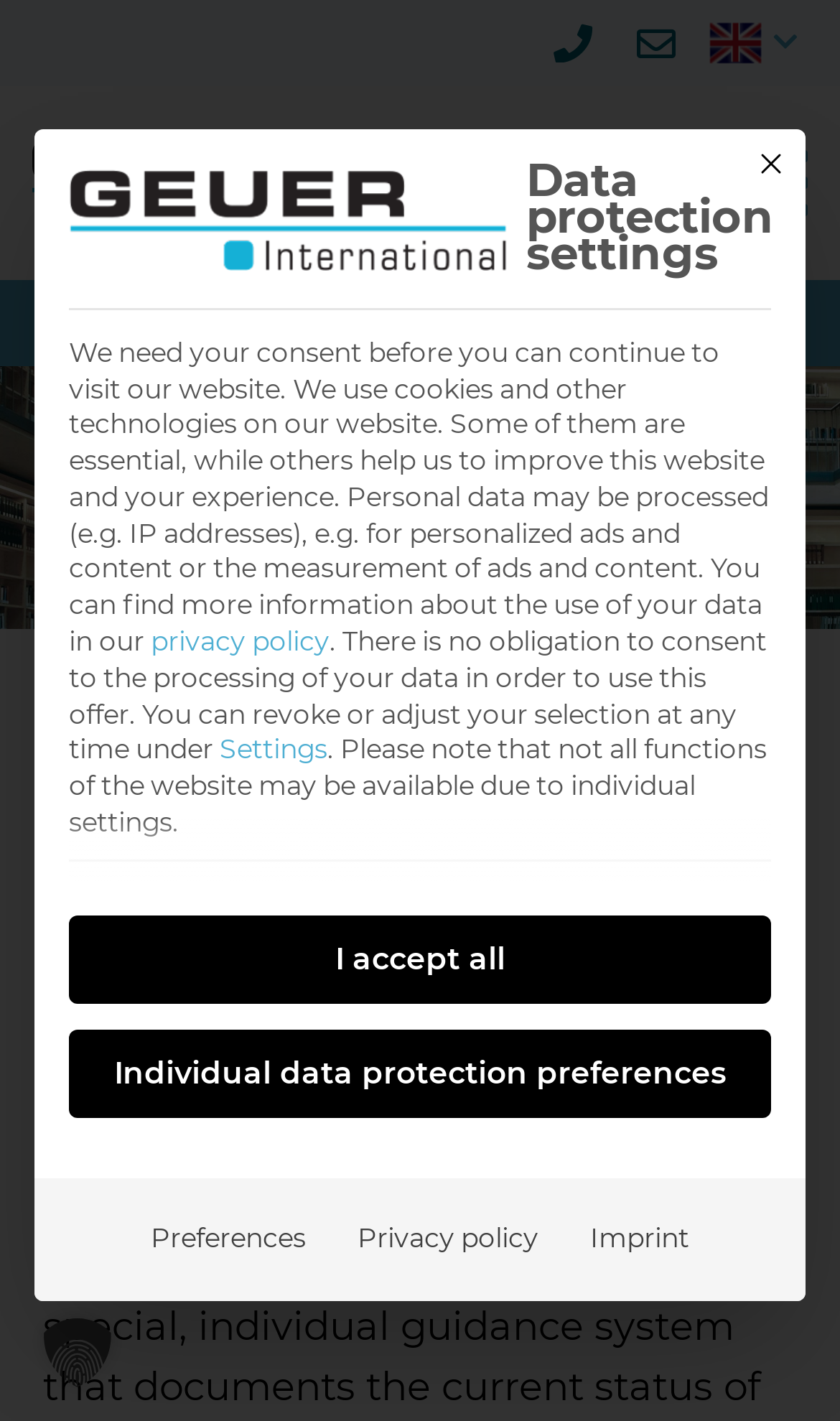Predict the bounding box coordinates of the area that should be clicked to accomplish the following instruction: "Make a price enquiry". The bounding box coordinates should consist of four float numbers between 0 and 1, i.e., [left, top, right, bottom].

[0.0, 0.197, 0.5, 0.258]